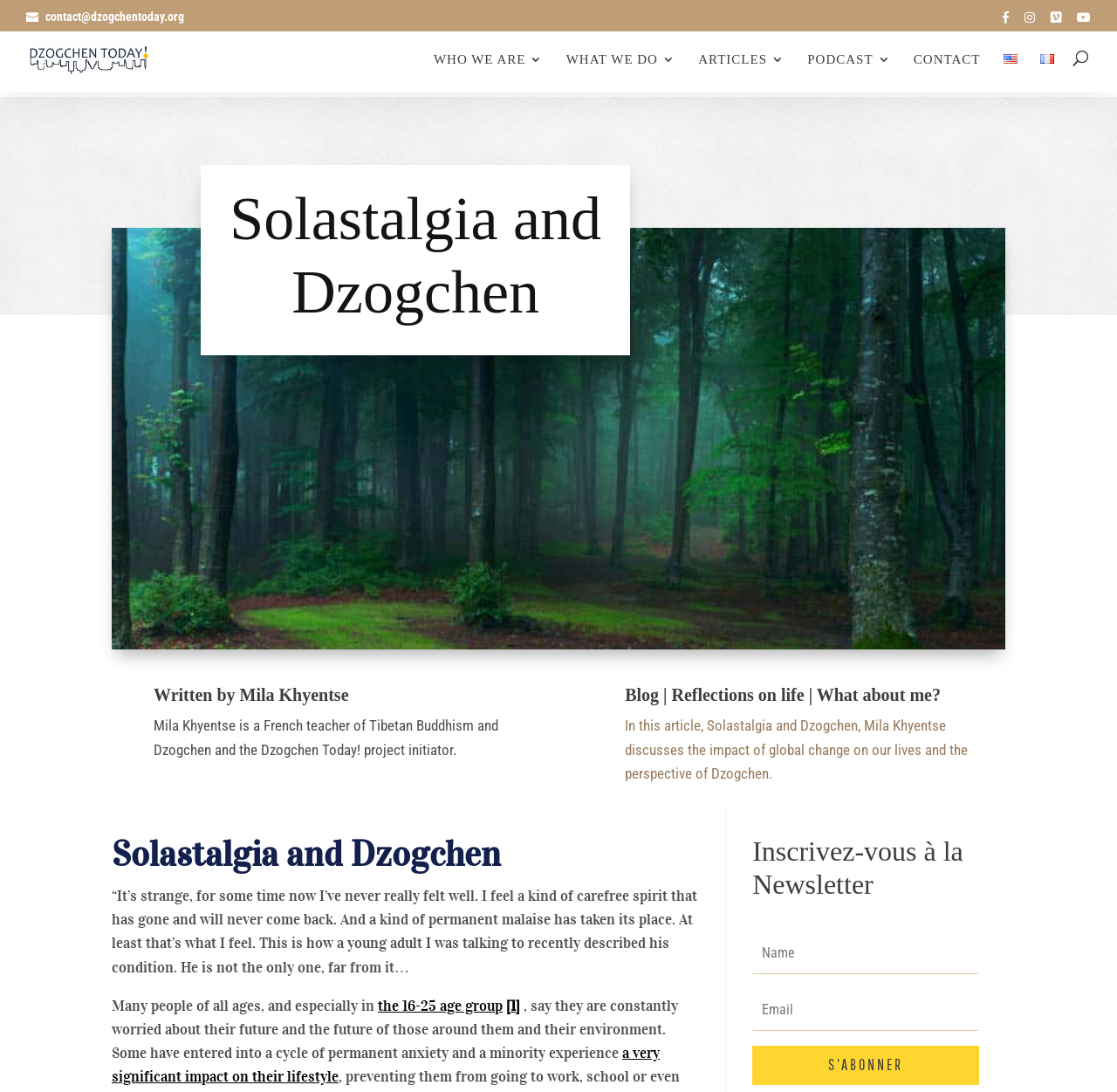Locate the bounding box coordinates of the region to be clicked to comply with the following instruction: "Click the Post Comment button". The coordinates must be four float numbers between 0 and 1, in the form [left, top, right, bottom].

None